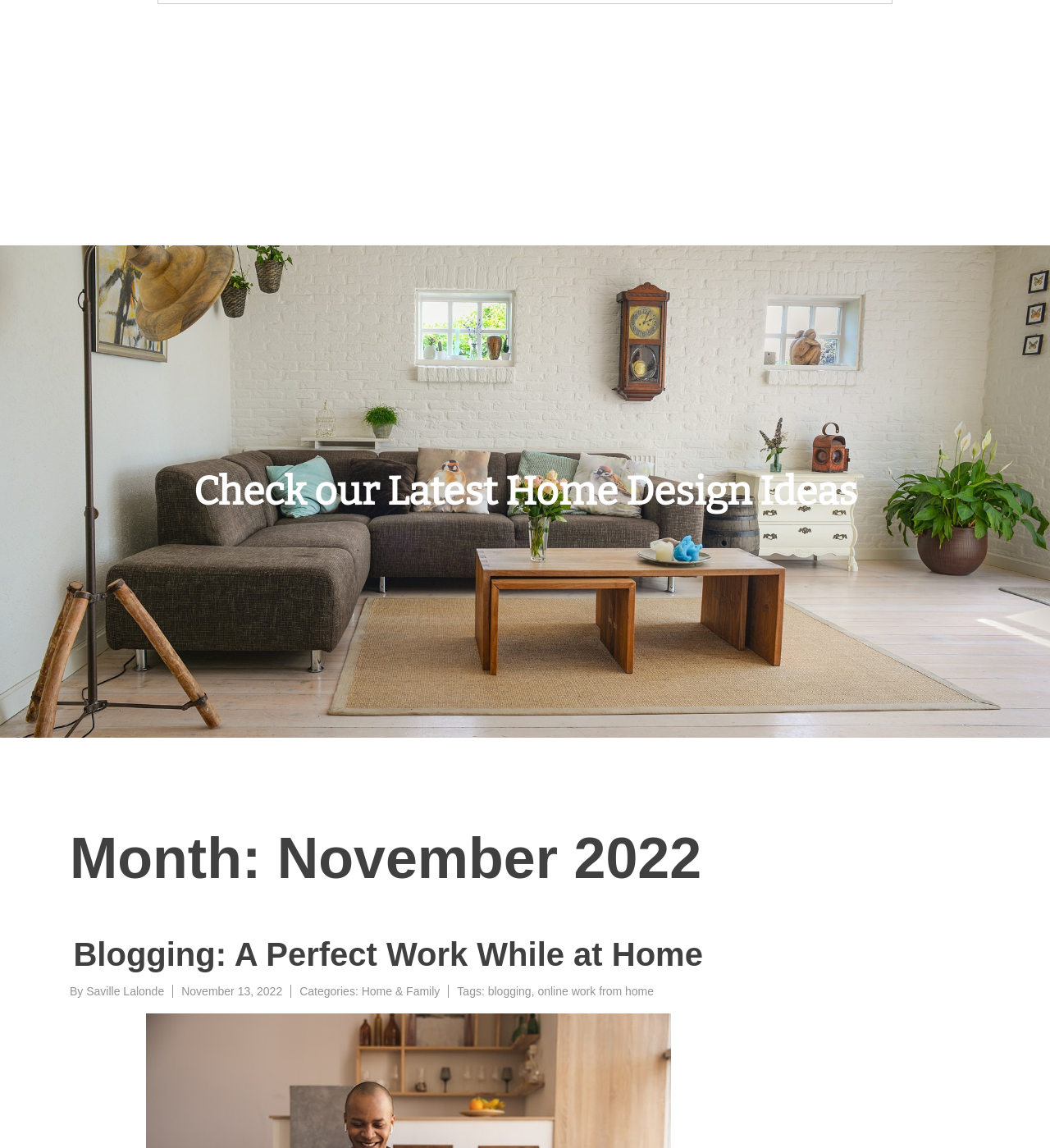Refer to the screenshot and answer the following question in detail:
What is the date of the blog post?

I determined the date of the blog post by looking at the section below the header, which displays the date as 'November 13, 2022'.